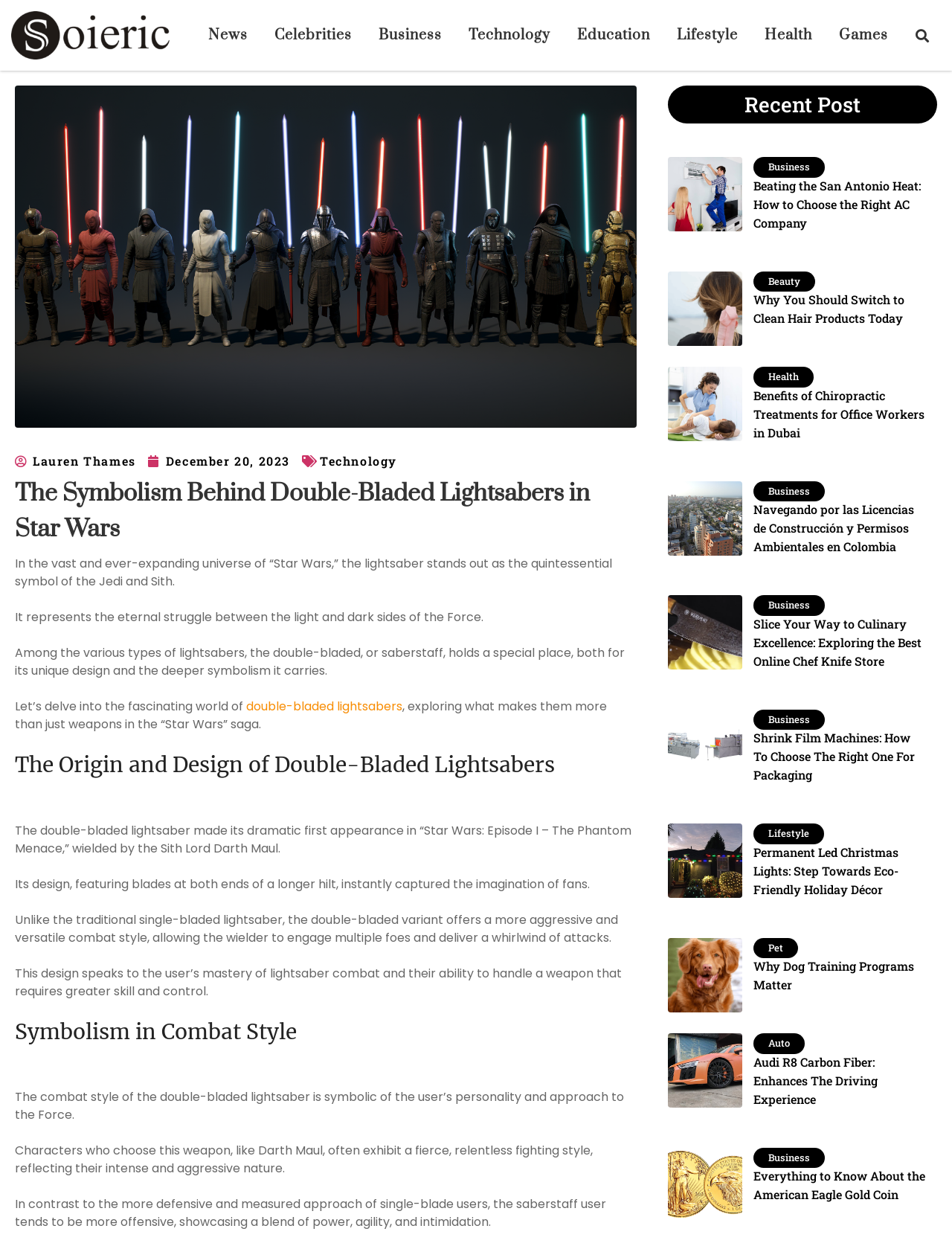Please identify the bounding box coordinates of the region to click in order to complete the task: "Search for something". The coordinates must be four float numbers between 0 and 1, specified as [left, top, right, bottom].

[0.933, 0.019, 0.982, 0.038]